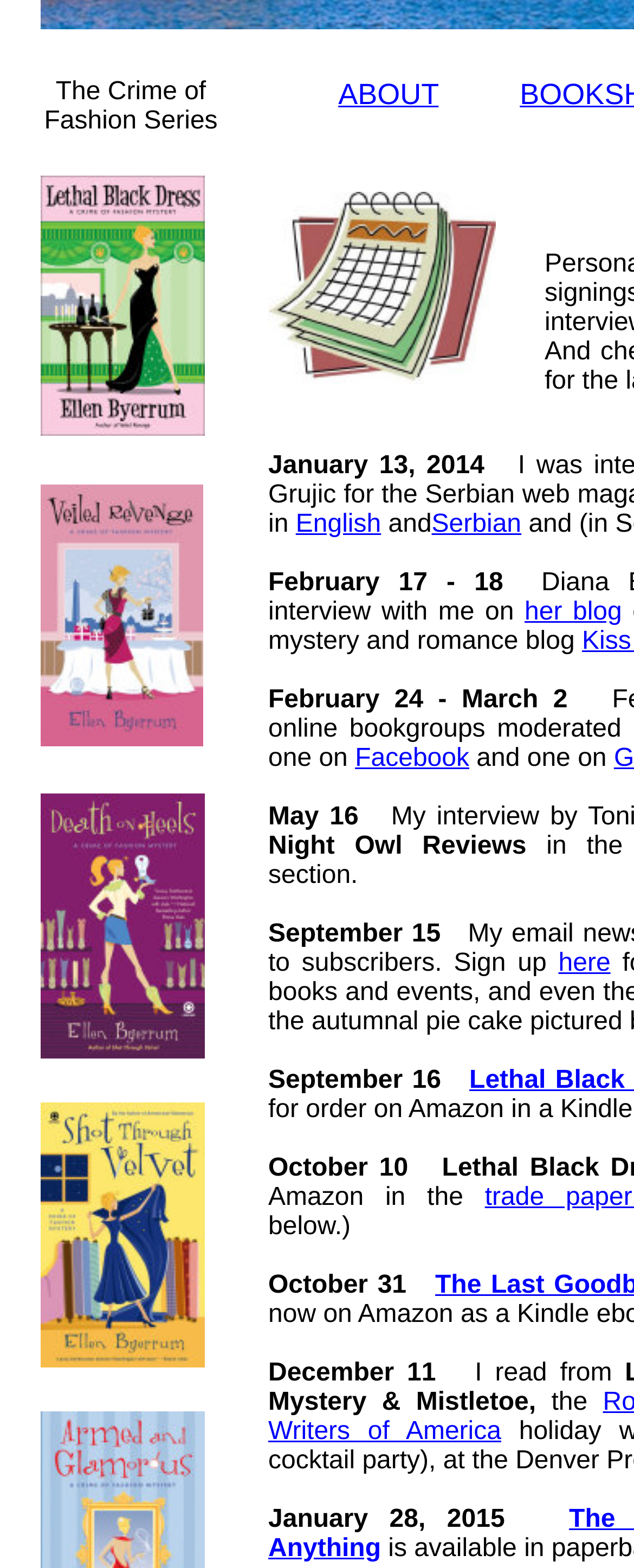Locate the bounding box of the UI element described by: "here" in the given webpage screenshot.

[0.881, 0.606, 0.963, 0.623]